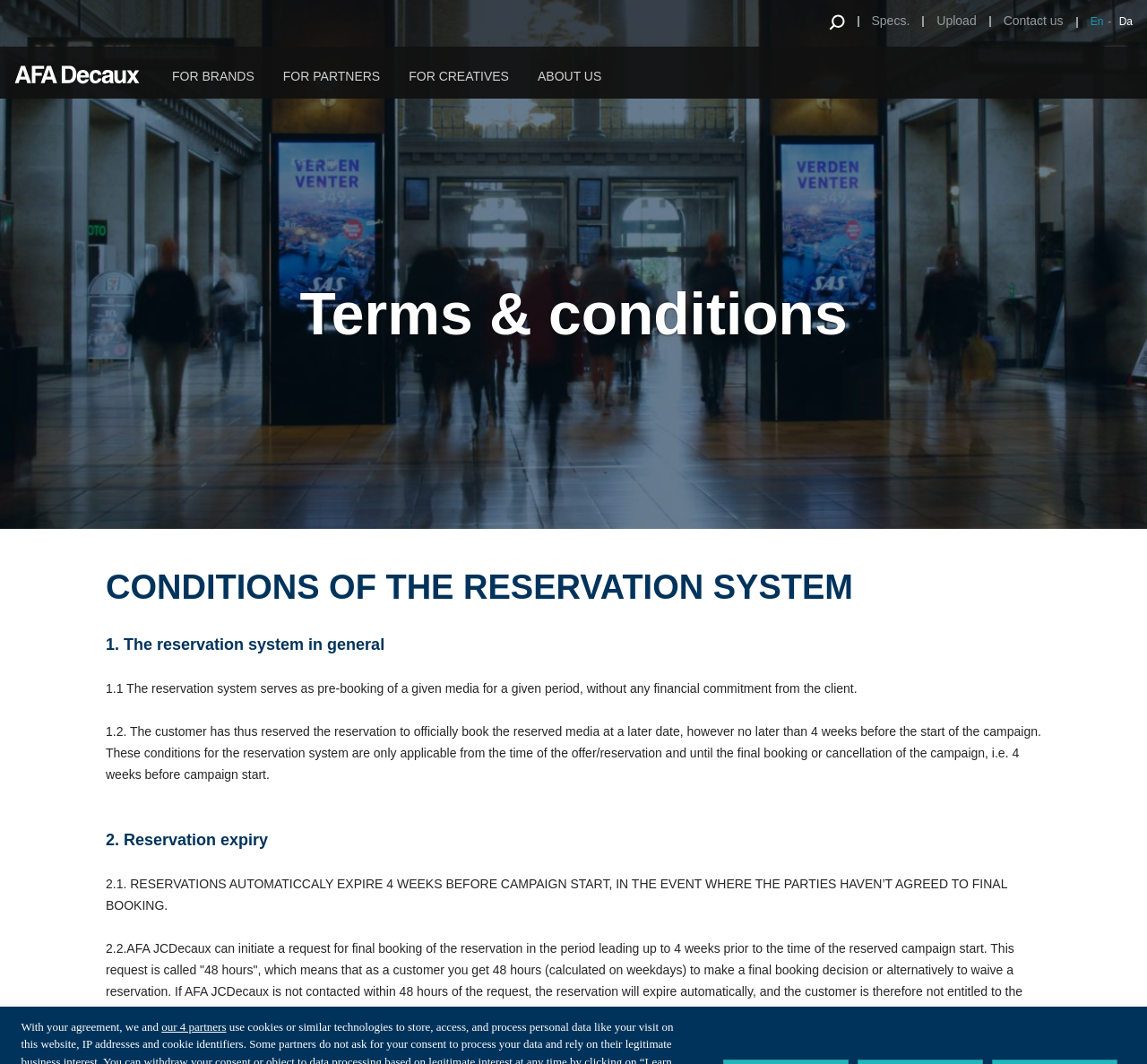Please specify the bounding box coordinates of the clickable region to carry out the following instruction: "Select 'Nationwide'". The coordinates should be four float numbers between 0 and 1, in the format [left, top, right, bottom].

[0.138, 0.145, 0.192, 0.158]